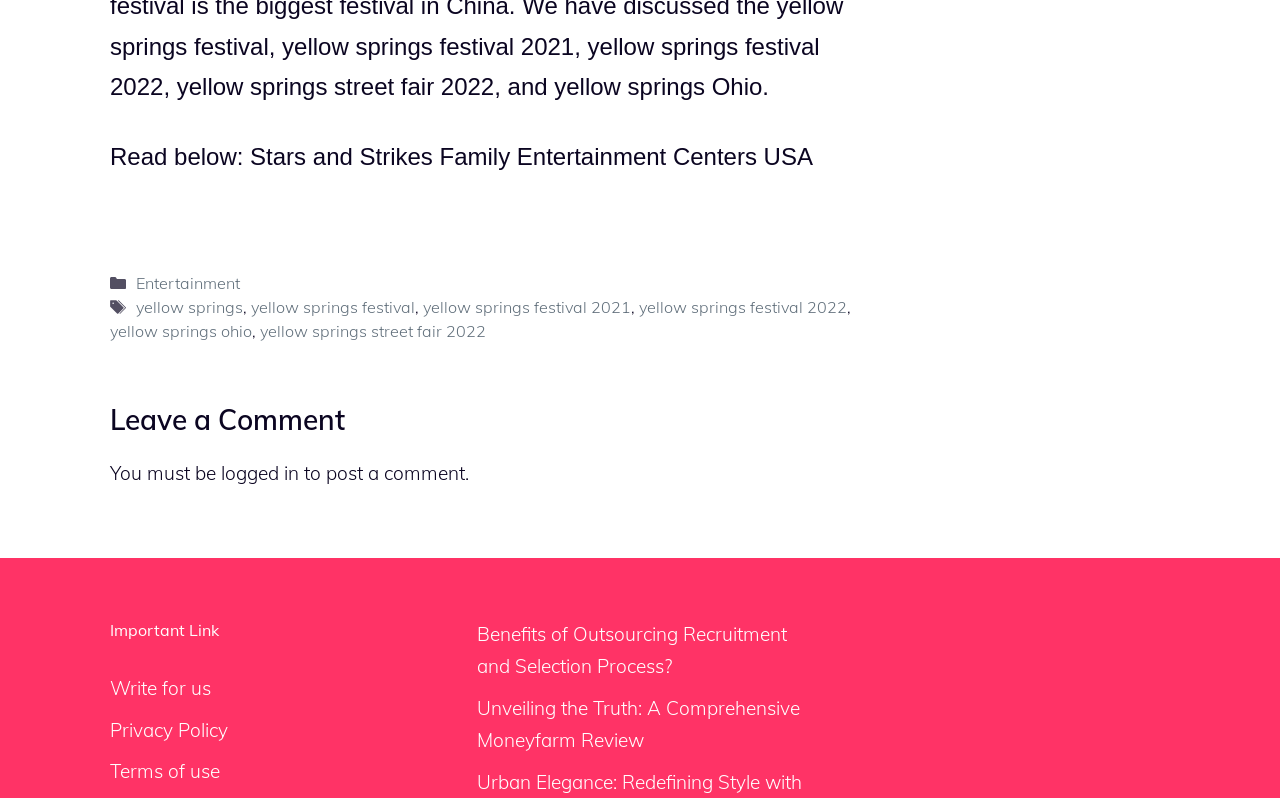Determine the bounding box coordinates of the region that needs to be clicked to achieve the task: "Click on Stars and Strikes Family Entertainment Centers USA".

[0.195, 0.179, 0.635, 0.213]